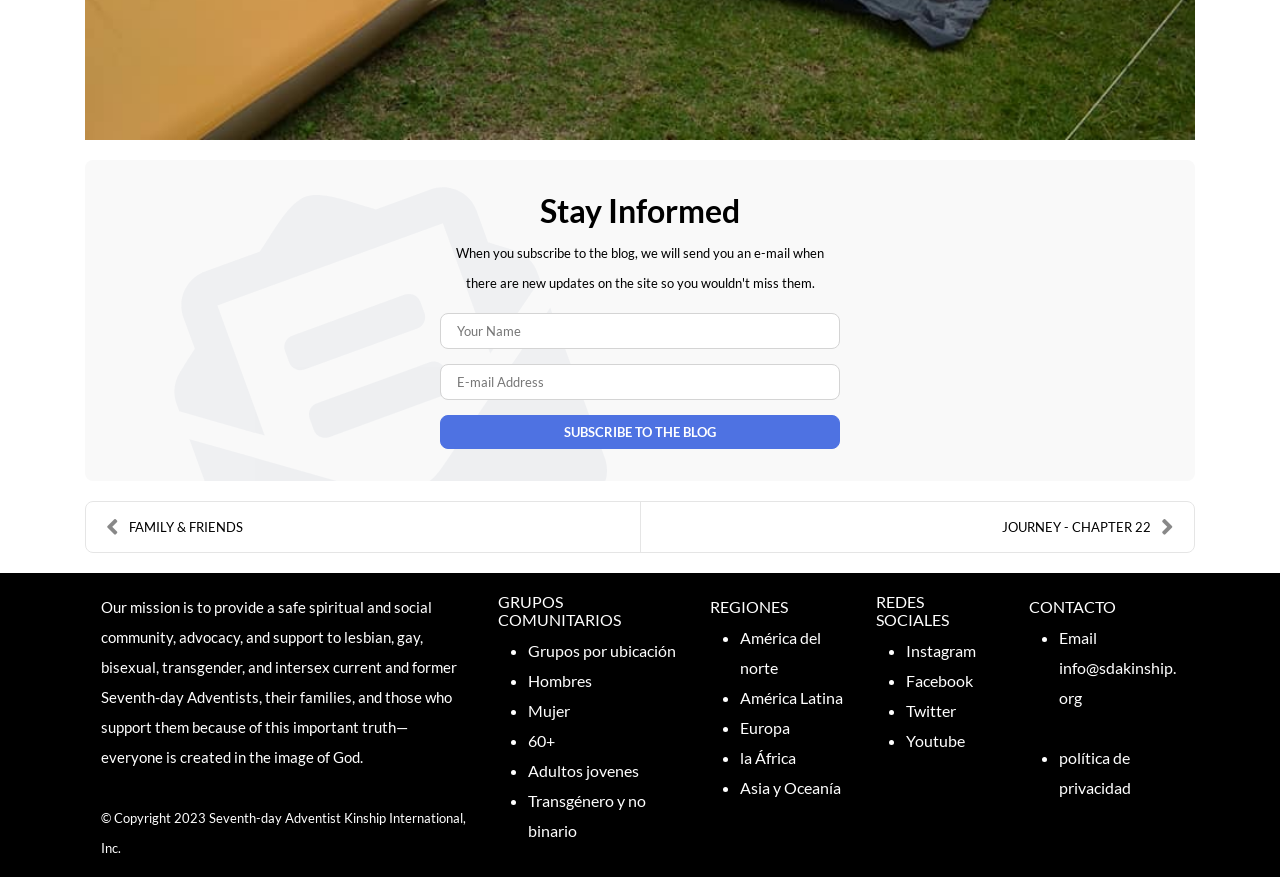Locate and provide the bounding box coordinates for the HTML element that matches this description: "Subscribe to the blog".

[0.344, 0.473, 0.656, 0.512]